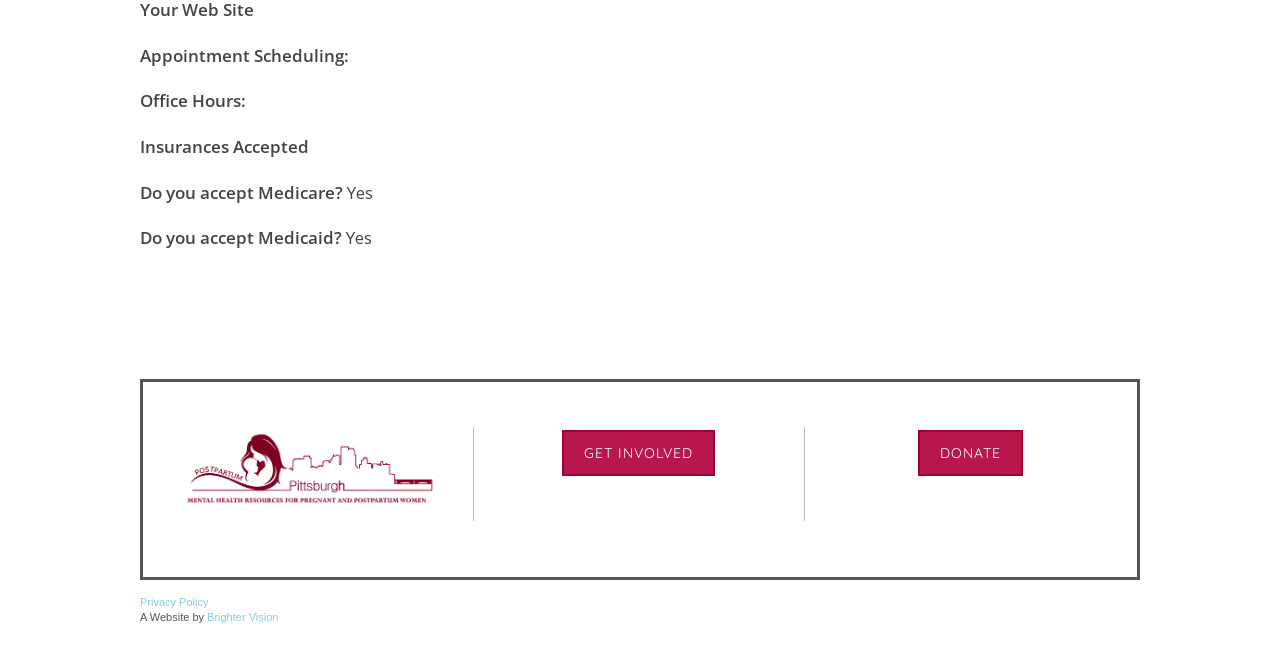Given the element description "Donate", identify the bounding box of the corresponding UI element.

[0.717, 0.651, 0.799, 0.721]